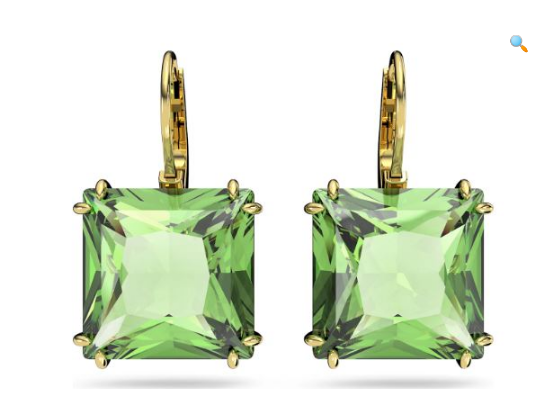Please respond to the question using a single word or phrase:
What is the shape of the crystals?

Square-cut